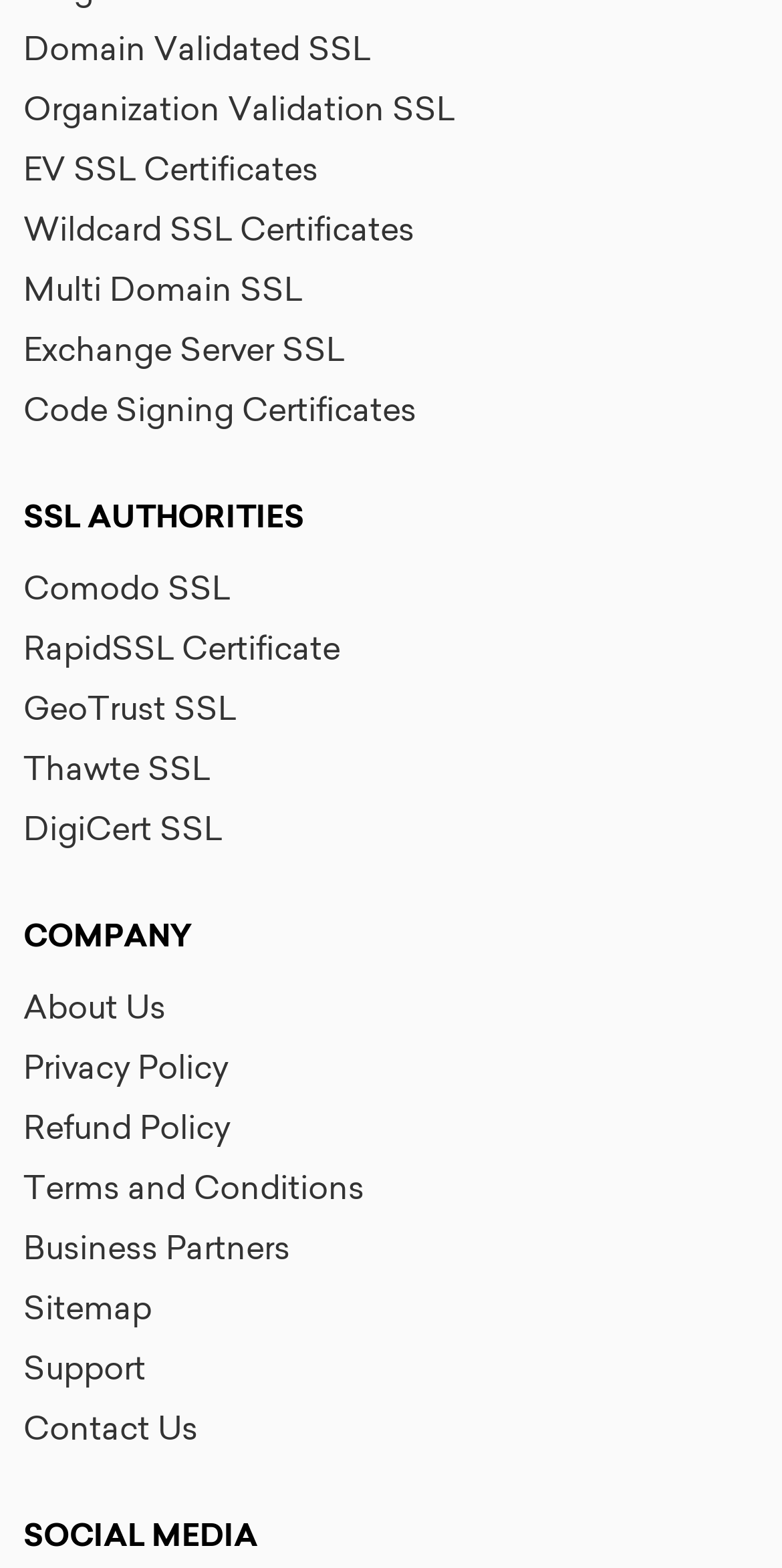What is the second link under the 'SSL AUTHORITIES' heading?
Provide an in-depth and detailed answer to the question.

By examining the links under the 'SSL AUTHORITIES' heading, I see that the second link is 'RapidSSL Certificate', which is located below the 'Comodo SSL' link.